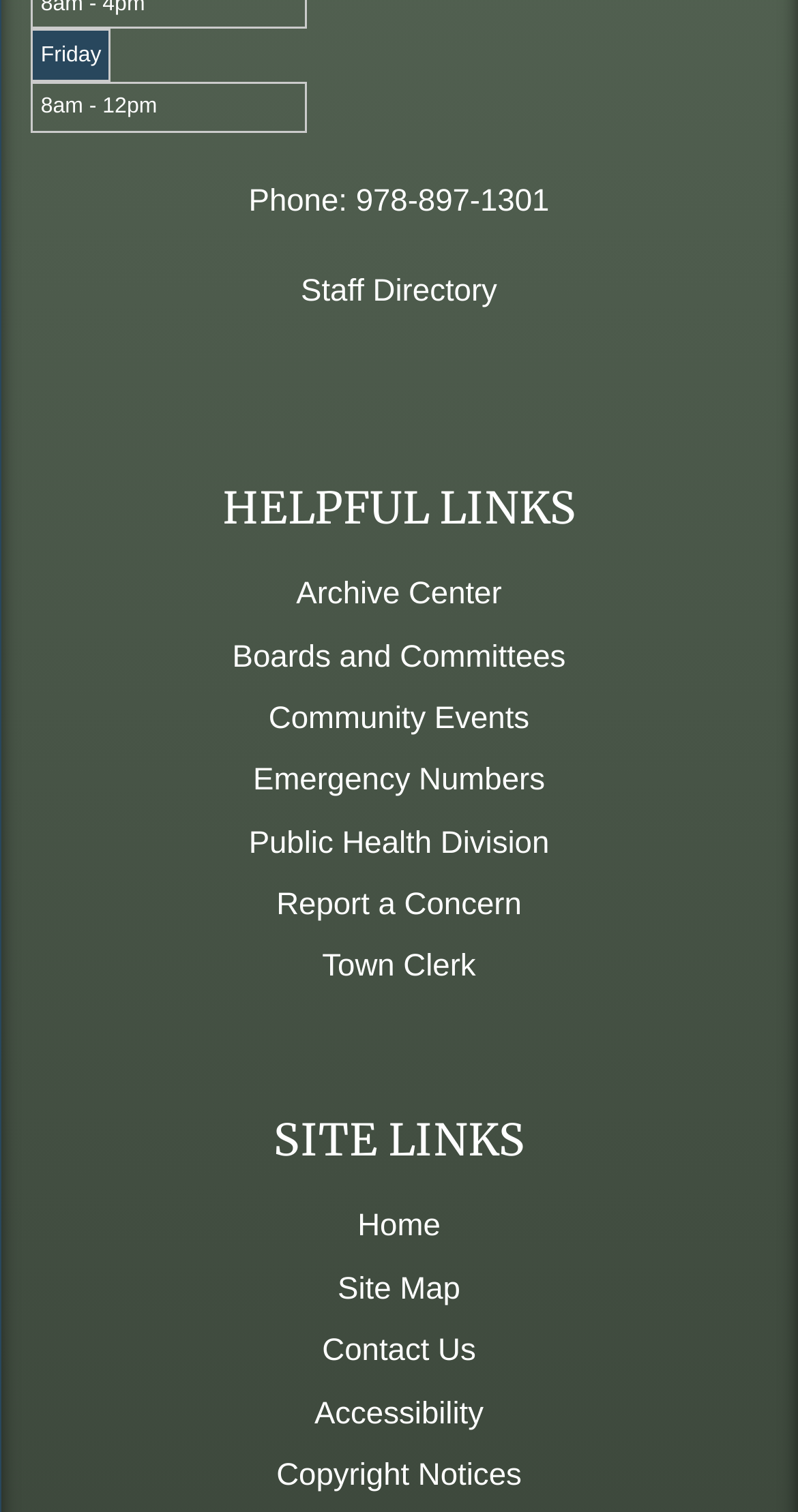Answer the question below with a single word or a brief phrase: 
What is the day of the week mentioned?

Friday